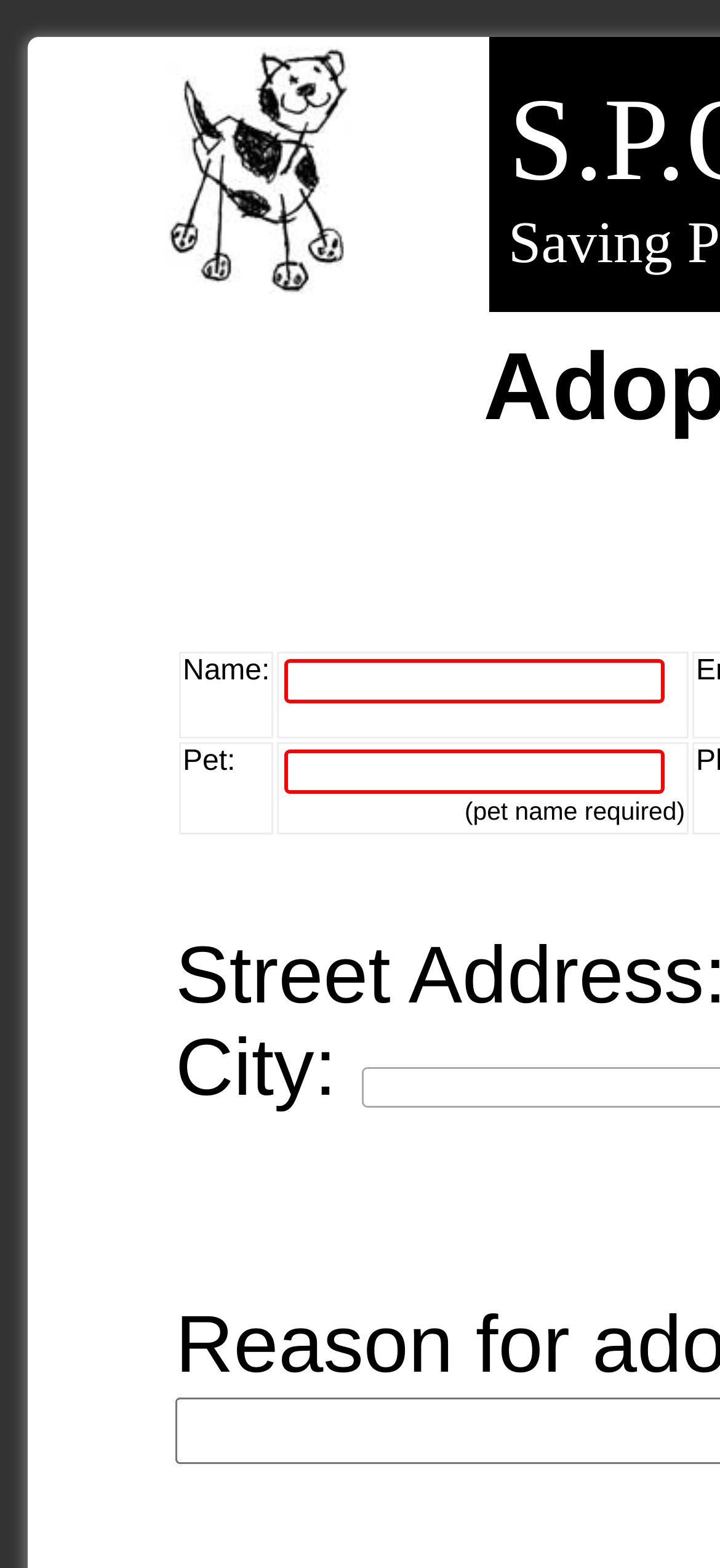What is the logo displayed at the top of the webpage?
Based on the visual, give a brief answer using one word or a short phrase.

SPOT Logo